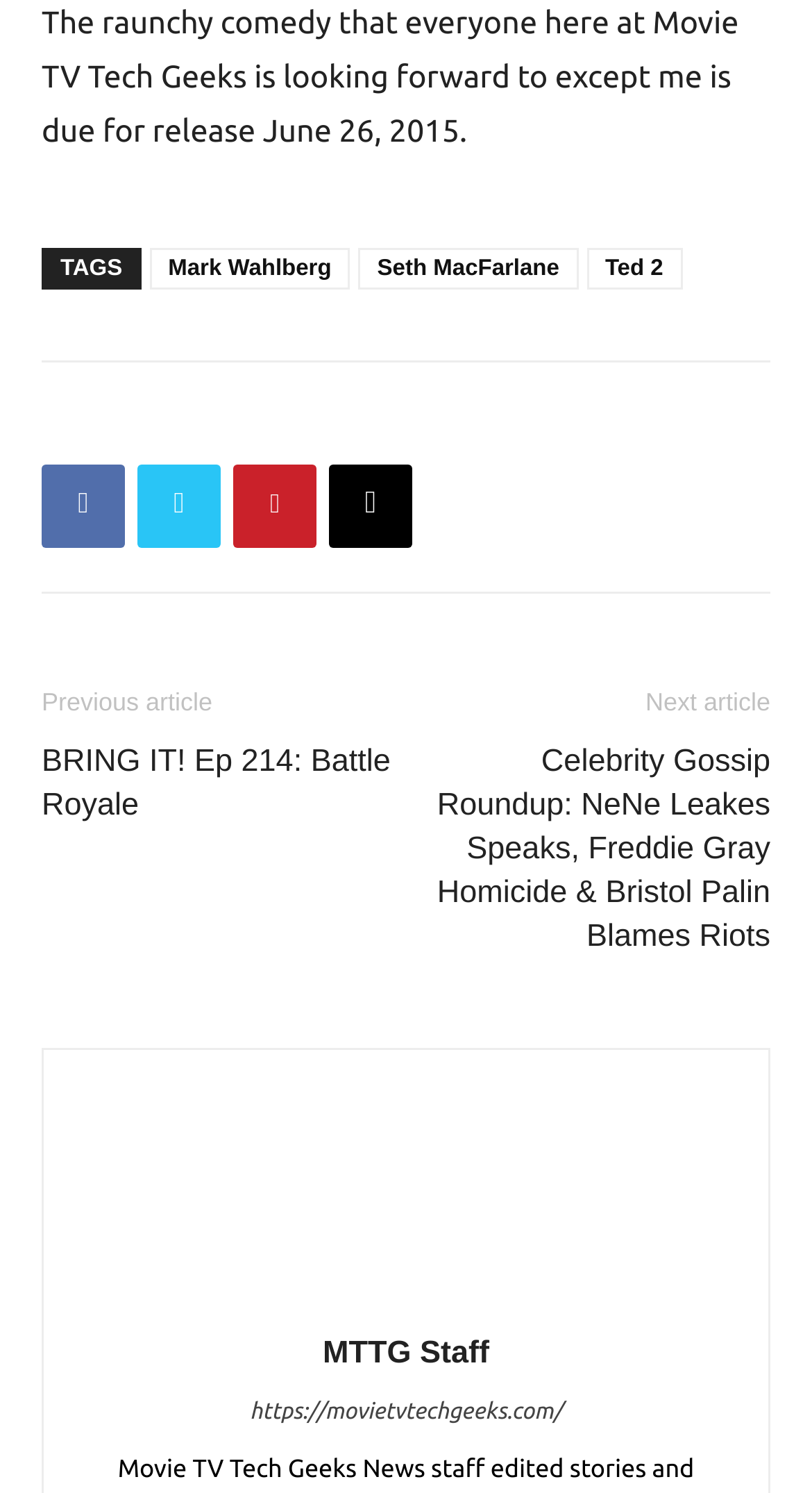Can you look at the image and give a comprehensive answer to the question:
What is the name of the author of this article?

The name of the author can be found at the bottom of the webpage, where it says 'MTTG Staff' next to the author's photo.